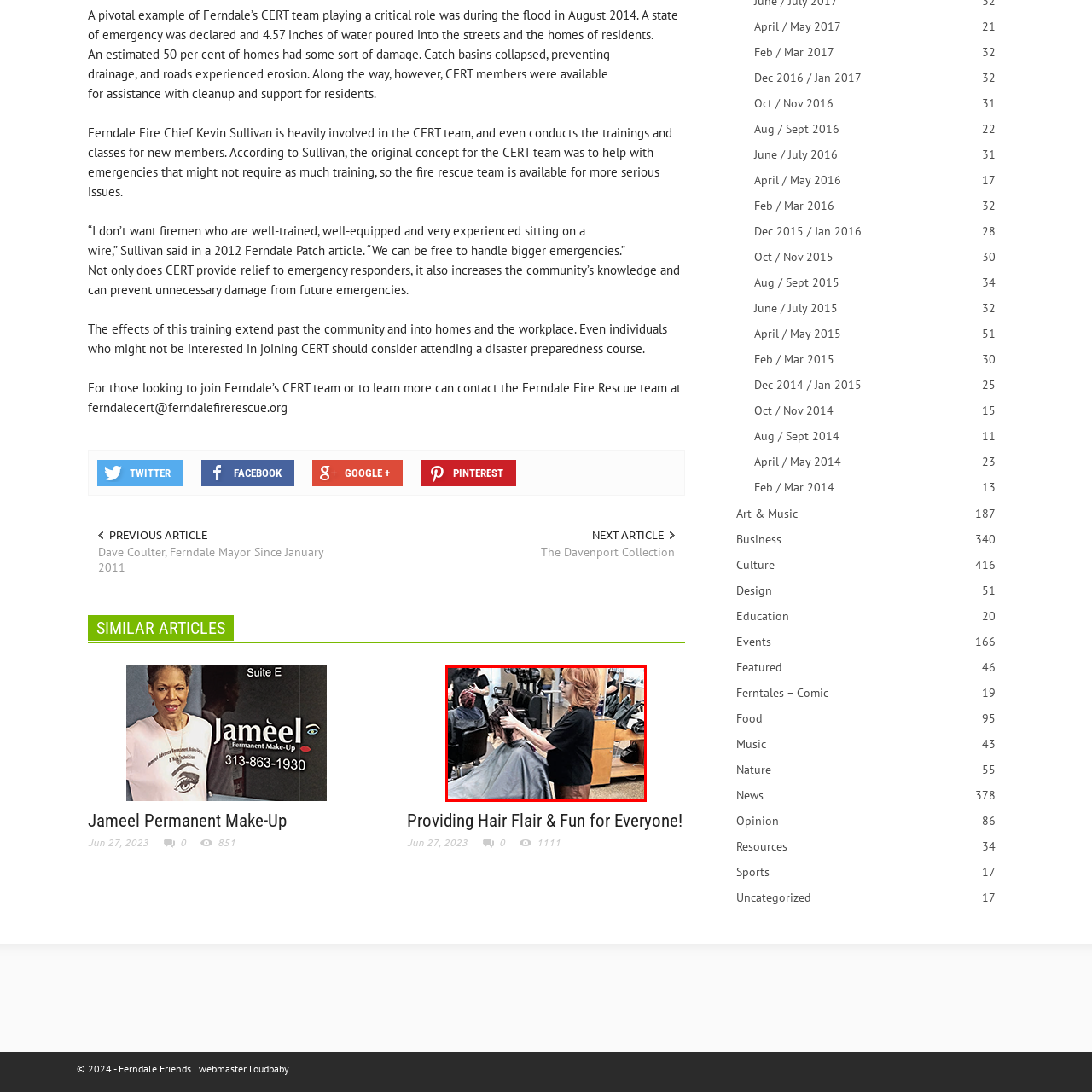View the image highlighted in red and provide one word or phrase: What is the atmosphere of the hair salon?

bustling and friendly